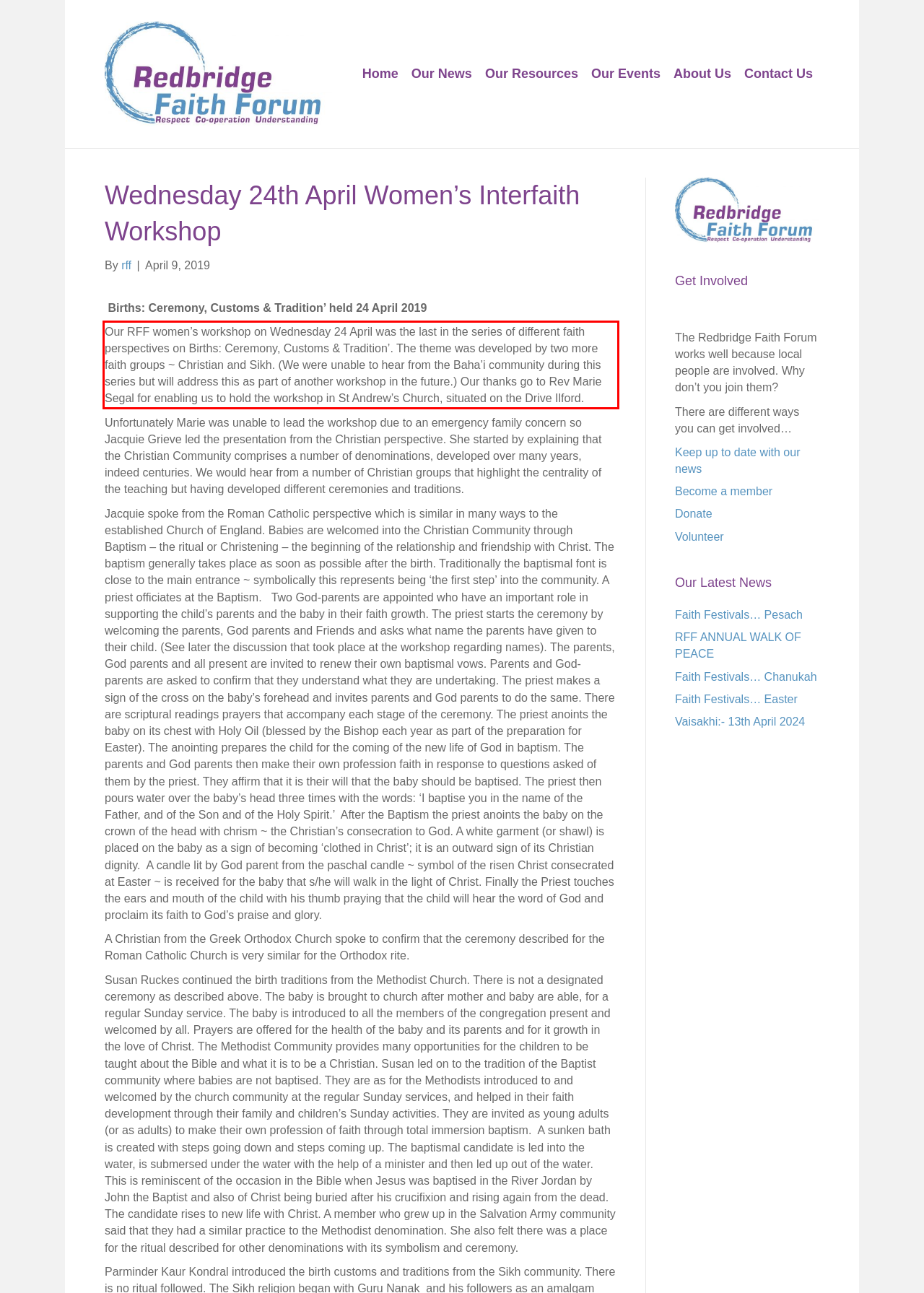Using the provided webpage screenshot, recognize the text content in the area marked by the red bounding box.

Our RFF women’s workshop on Wednesday 24 April was the last in the series of different faith perspectives on Births: Ceremony, Customs & Tradition’. The theme was developed by two more faith groups ~ Christian and Sikh. (We were unable to hear from the Baha’i community during this series but will address this as part of another workshop in the future.) Our thanks go to Rev Marie Segal for enabling us to hold the workshop in St Andrew’s Church, situated on the Drive Ilford.